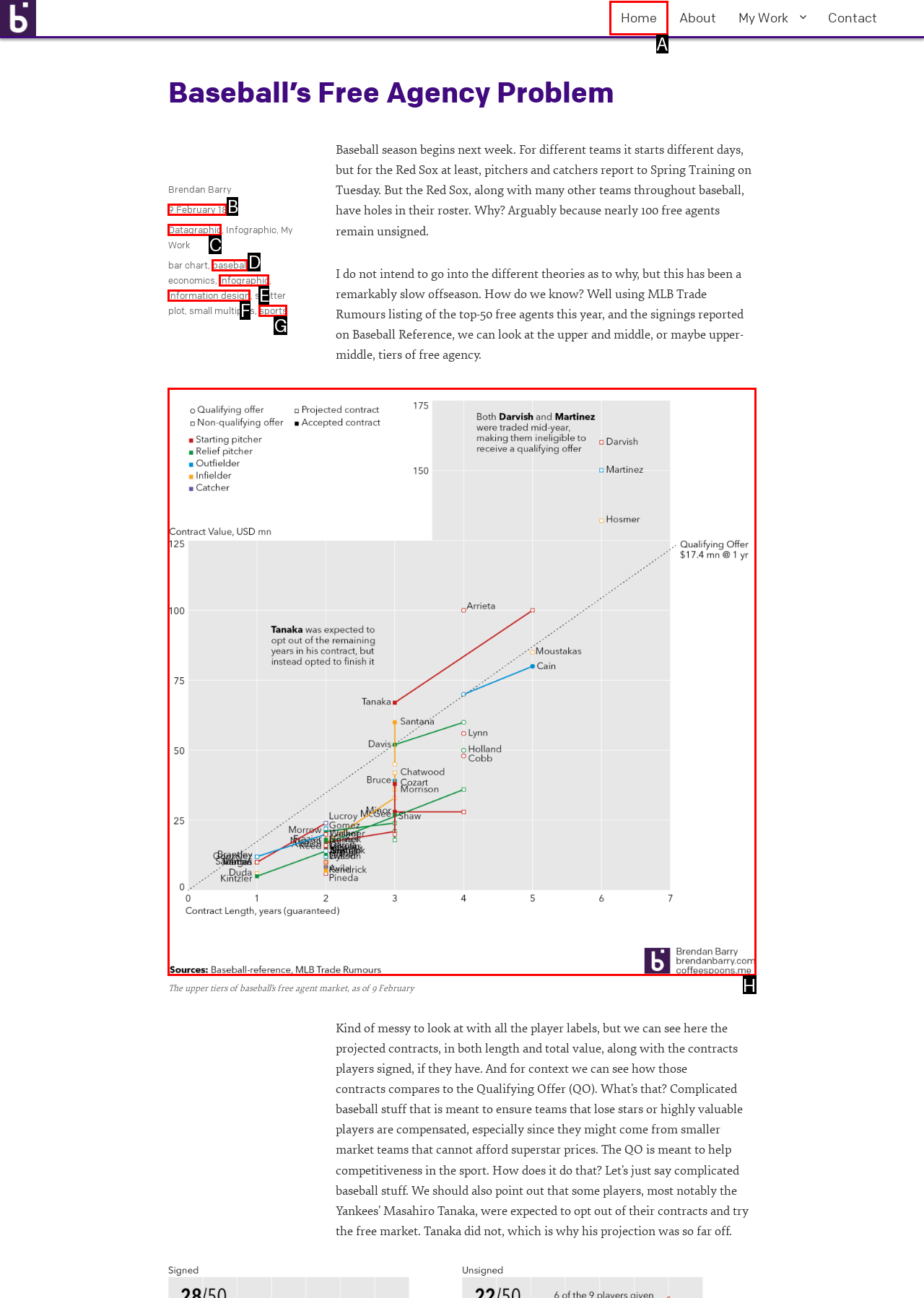Identify the option that corresponds to: Home
Respond with the corresponding letter from the choices provided.

A